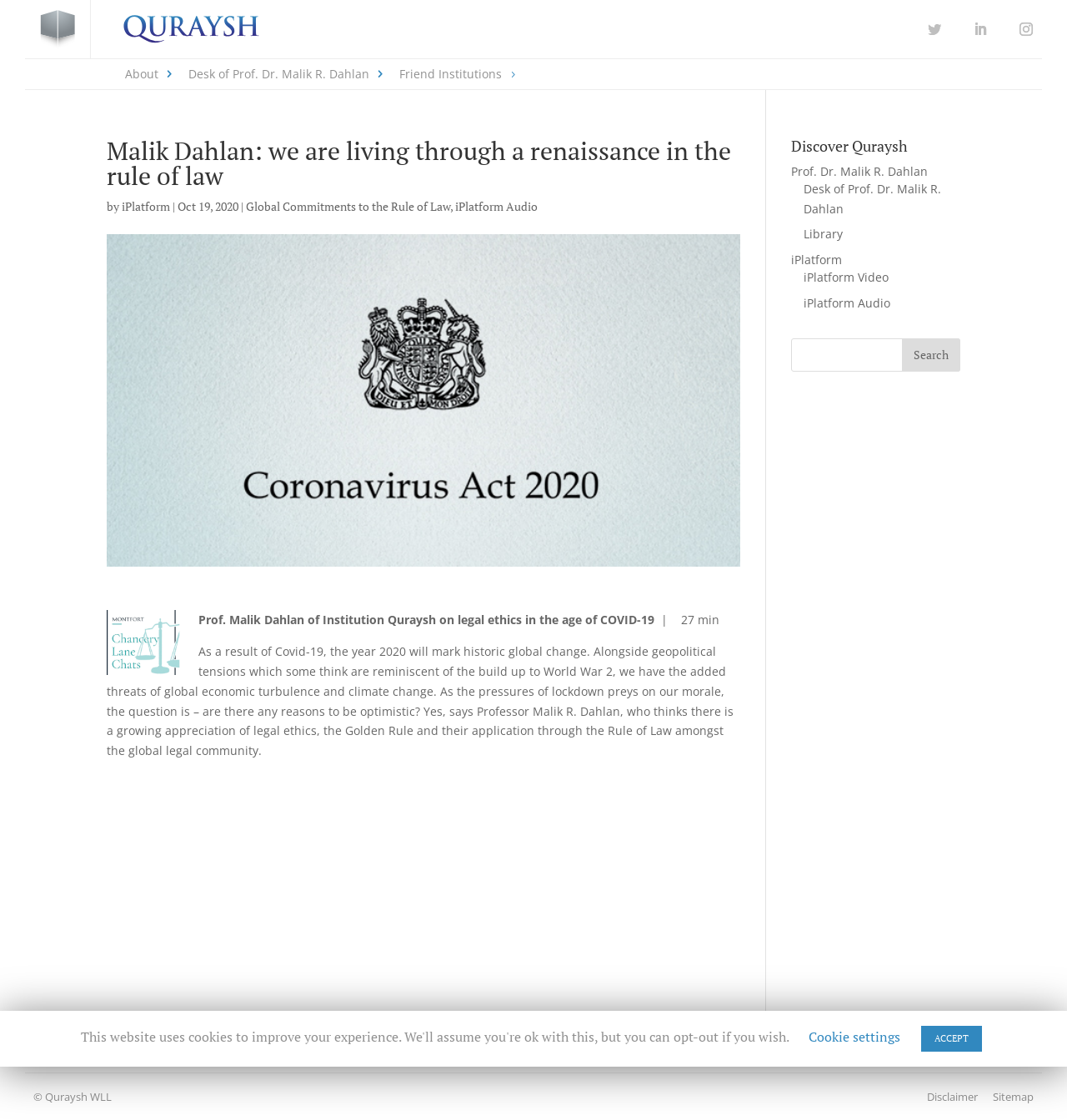Identify and generate the primary title of the webpage.

Malik Dahlan: we are living through a renaissance in the rule of law